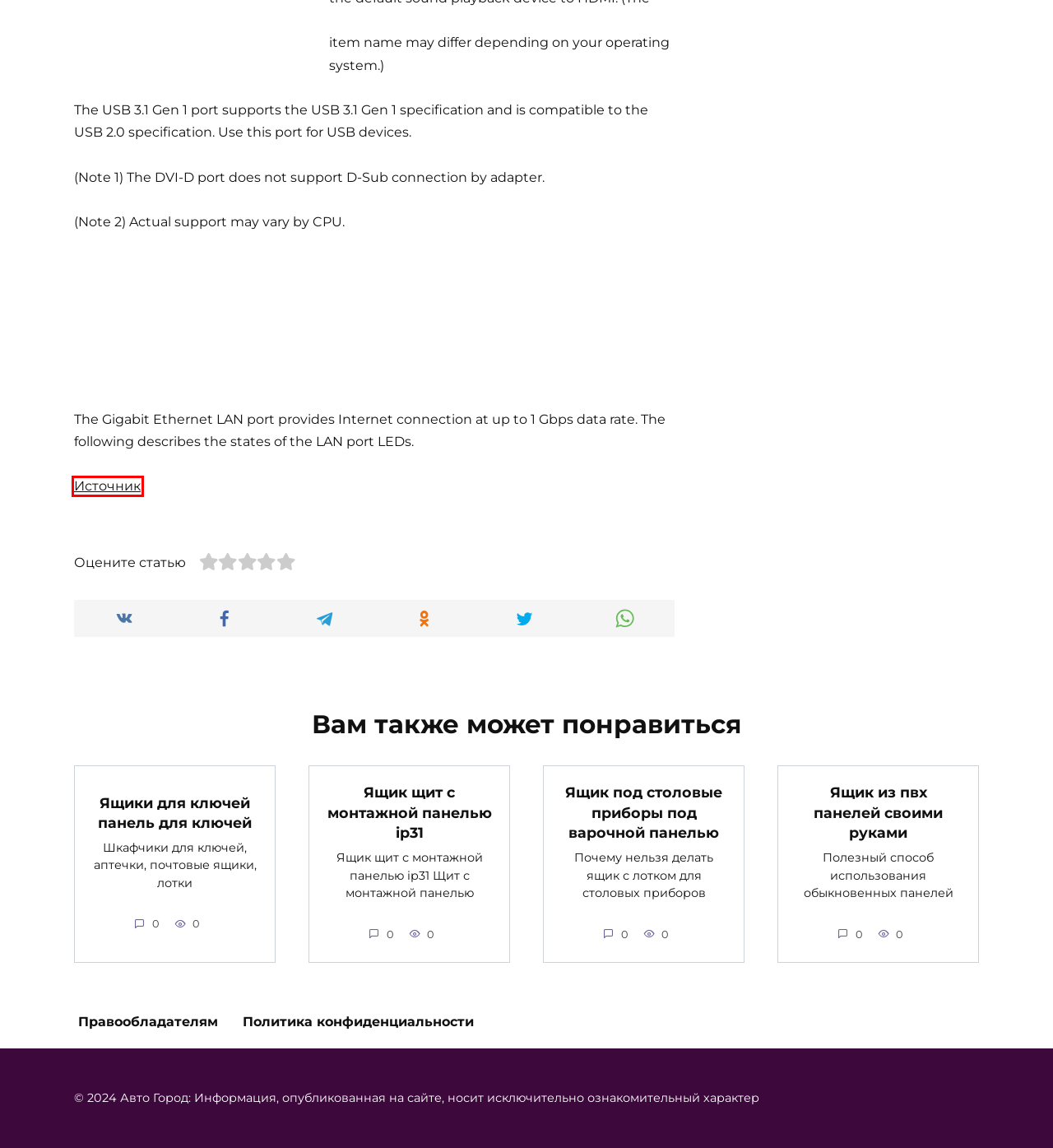Review the webpage screenshot provided, noting the red bounding box around a UI element. Choose the description that best matches the new webpage after clicking the element within the bounding box. The following are the options:
A. Правообладателям
B. Ящик щит с монтажной панелью ip31
C. Политика конфиденциальности
D. Ящики для ключей панель для ключей
E. Ящик из пвх панелей своими руками
F. Gigabyte B450 Aorus elite Service Manual
G. Ящик под столовые приборы под варочной панелью
H. Схема панели приборов для планеты 5

F